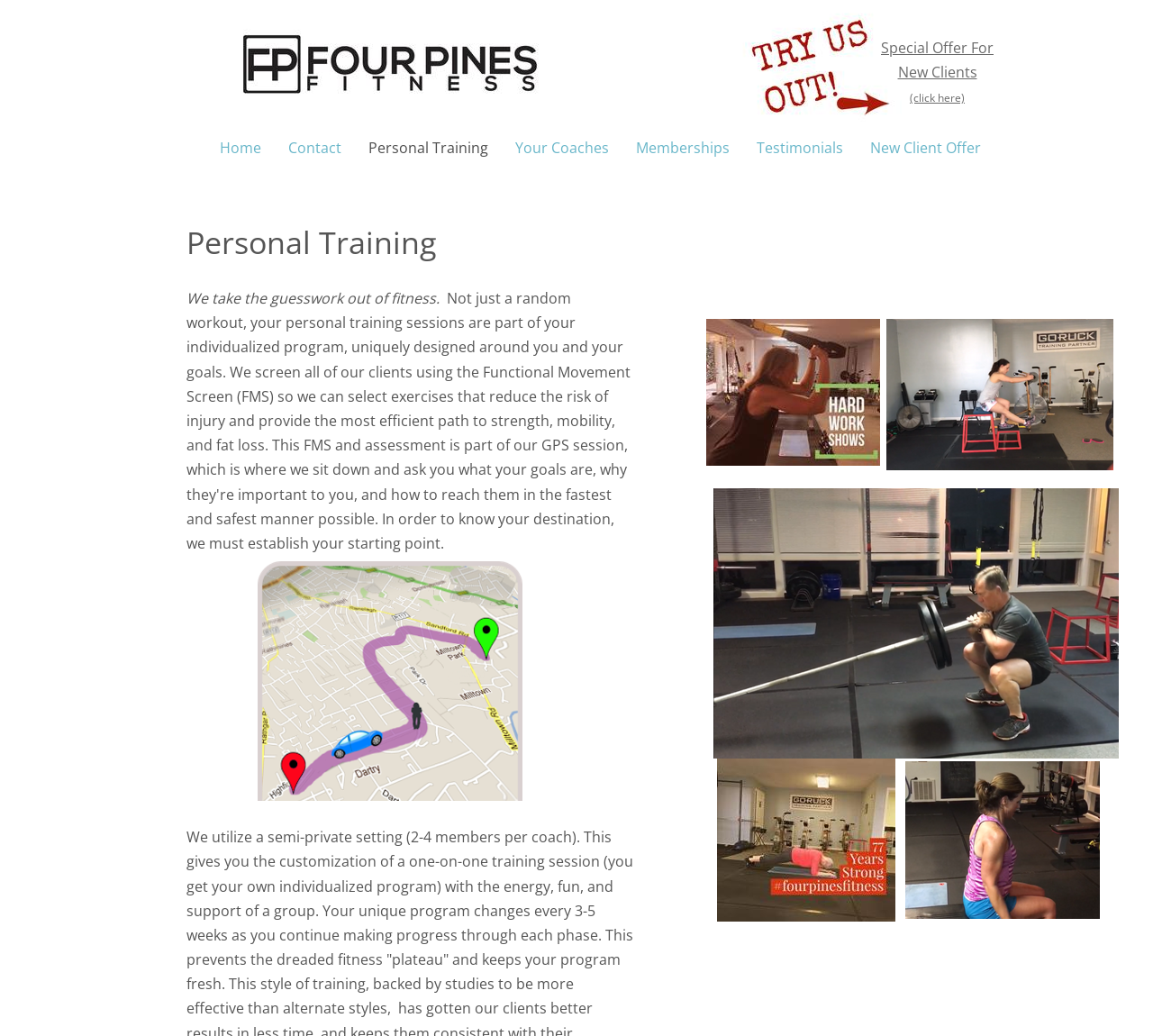Use a single word or phrase to respond to the question:
How many navigation links are at the top of the webpage?

7